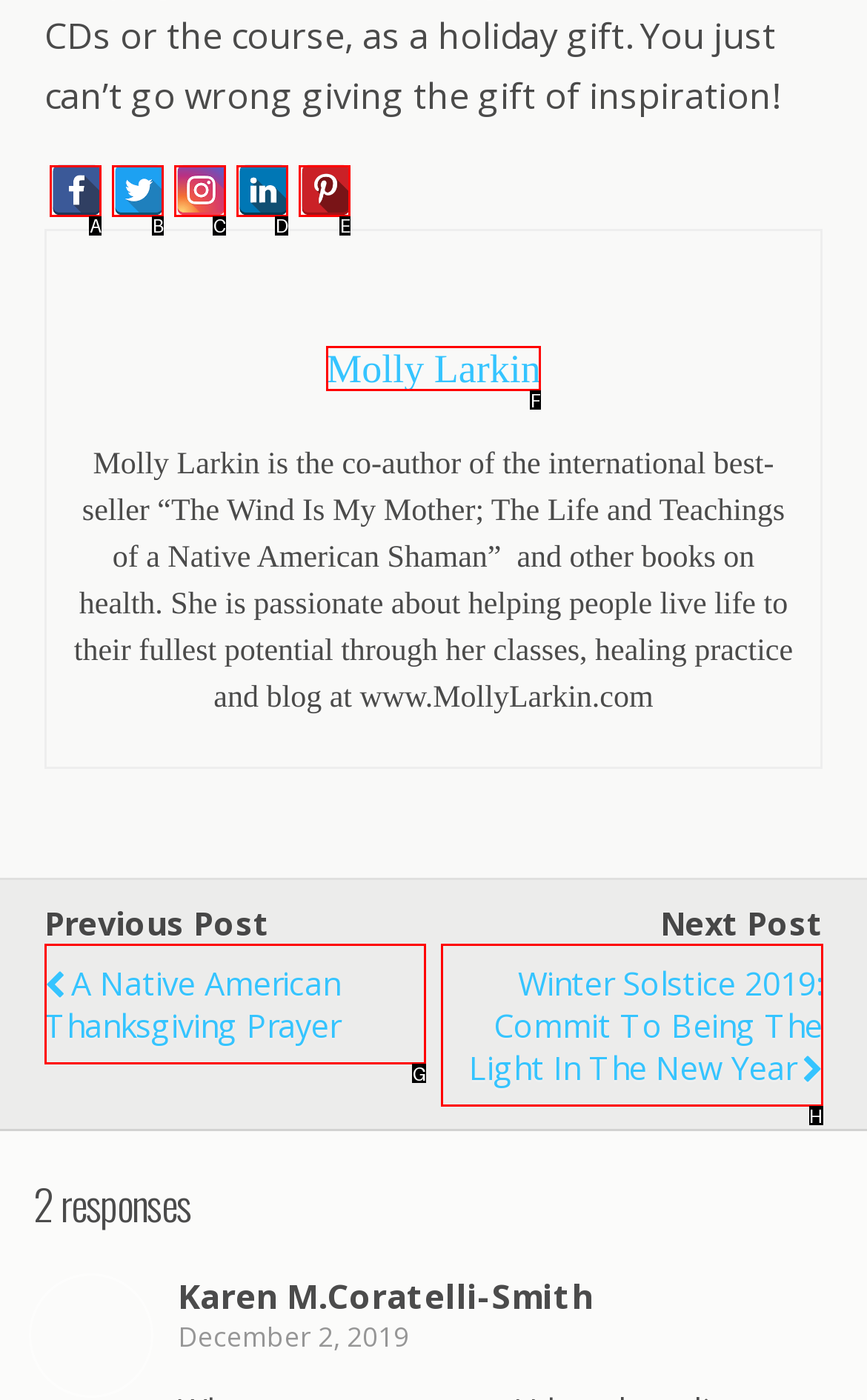Find the option that matches this description: A Native American Thanksgiving Prayer
Provide the corresponding letter directly.

G